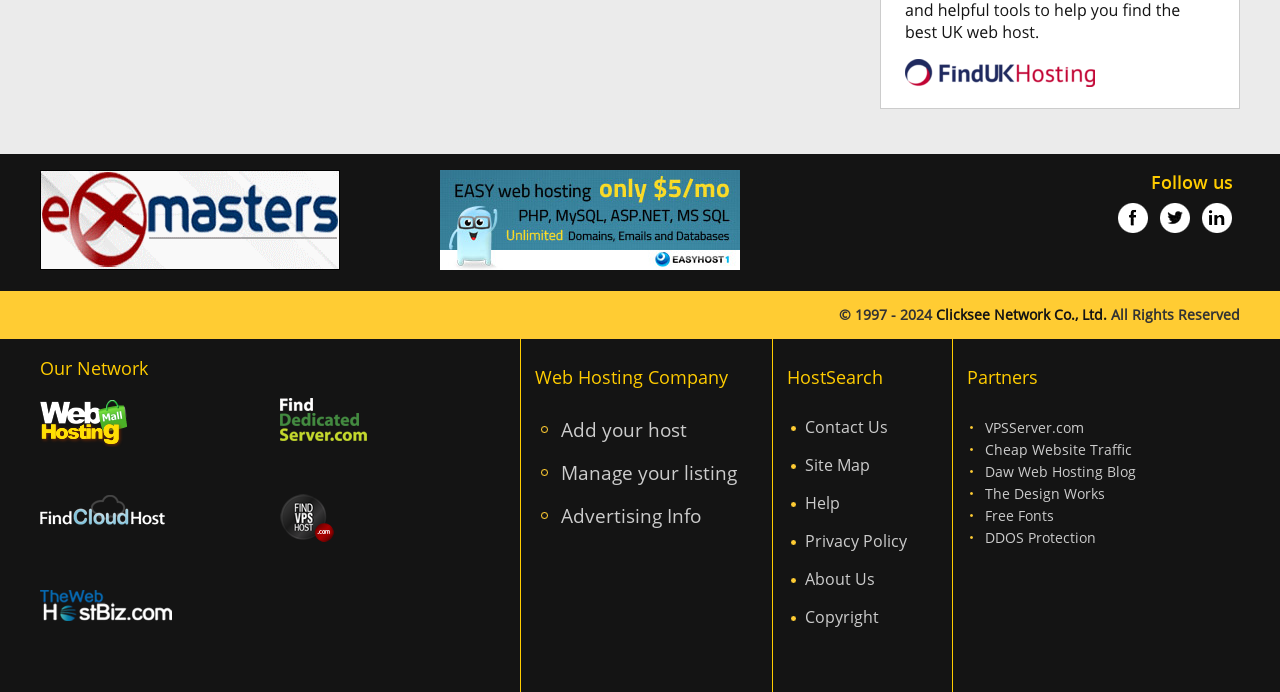Refer to the image and provide a thorough answer to this question:
What is the company name at the bottom of the page?

I found the company name by looking at the bottom of the page, where the copyright information is usually located. The text 'Clicksee Network Co., Ltd.' is a link, which suggests it's the company name.